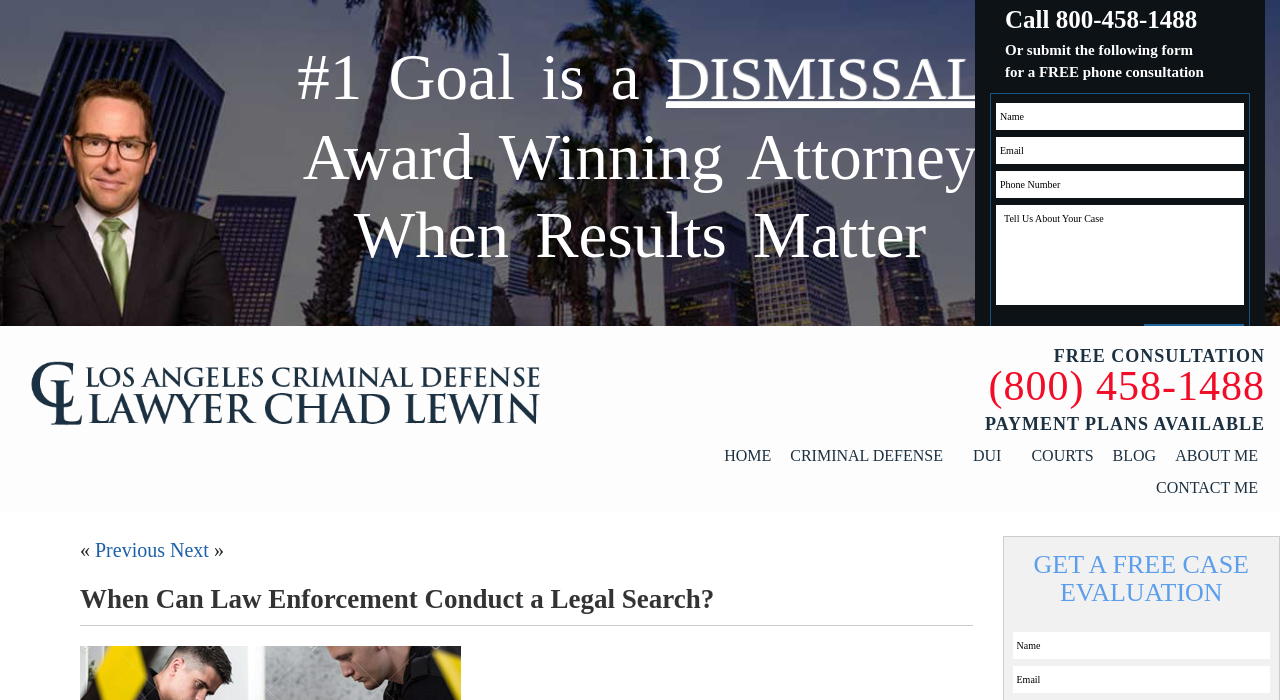Produce an elaborate caption capturing the essence of the webpage.

This webpage is about a Los Angeles criminal defense lawyer, Chad Lewin. At the top left corner, there is a logo image and a link to the logo. Next to the logo, there are three static text elements: "FREE CONSULTATION", "(800) 458-1488", and "PAYMENT PLANS AVAILABLE". 

Below these elements, there is a navigation menu with seven links: "HOME", "CRIMINAL DEFENSE", "DUI", "COURTS", "BLOG", "ABOUT ME", and "CONTACT ME". The "CONTACT ME" link is positioned slightly below the other links.

On the left side of the page, there are navigation links "Previous" and "Next", with arrow symbols "«" and "»" surrounding them. 

The main content of the page starts with a heading "When Can Law Enforcement Conduct a Legal Search?" followed by an image related to California crimes. Below the image, there is a paragraph of text explaining the United States Constitution's aim to limit law enforcement's authority and power over American citizens.

On the right side of the page, there is a complementary section with a call-to-action "GET A FREE CASE EVALUATION". Below this, there is a form with four text boxes for users to input their name, email, phone number, and a description of their case. The form has a "Submit" button at the bottom.

Finally, at the bottom of the page, there is a section titled "RECENT POSTS".